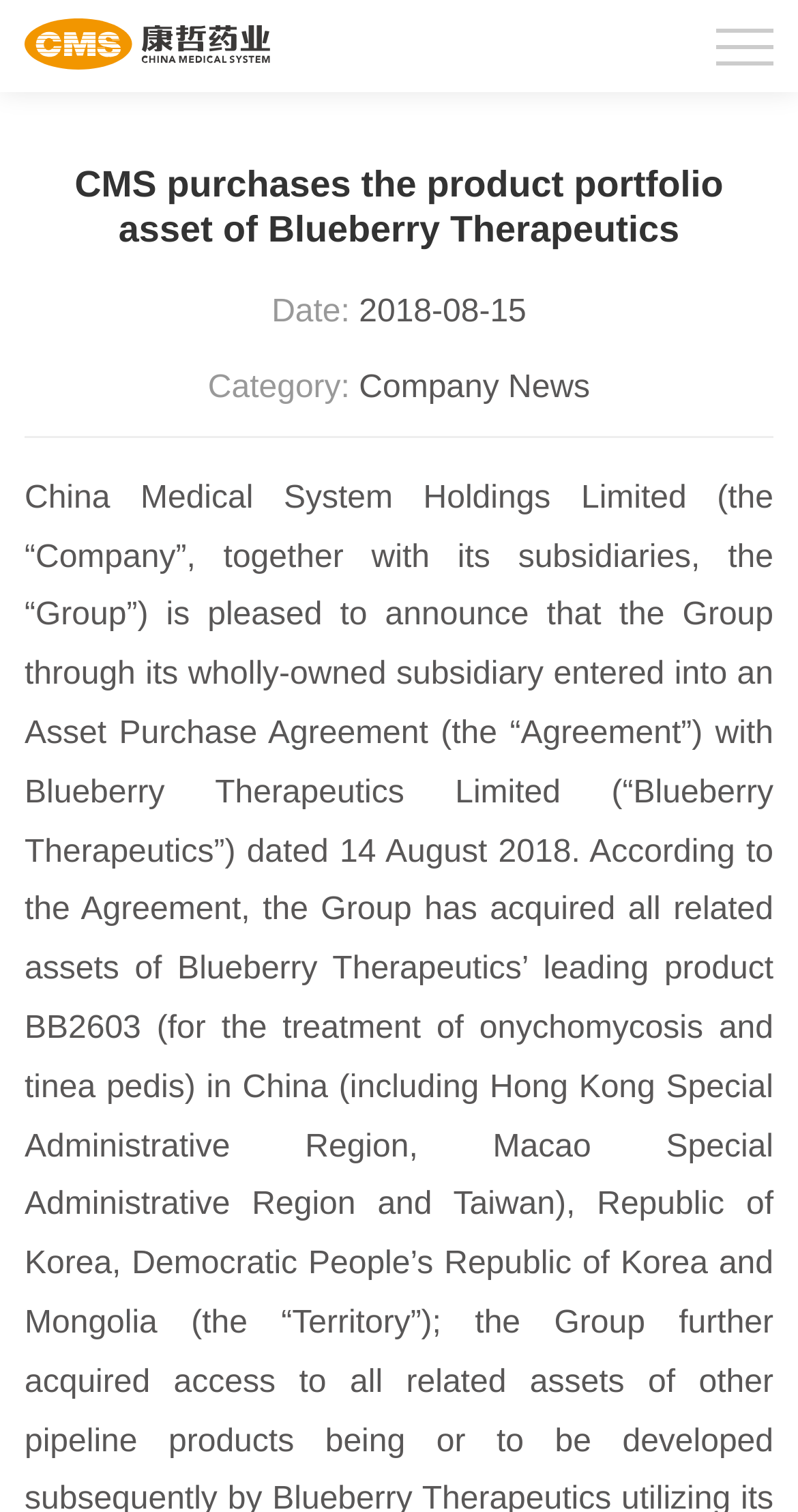Describe all the significant parts and information present on the webpage.

The webpage appears to be a news article or press release page. At the top-left corner, there is a link and an image, both labeled "CMS", which suggests that it might be a logo or a branding element. 

Below the logo, there is a heading that reads "CMS purchases the product portfolio asset of Blueberry Therapeutics", which is likely the title of the article. 

To the right of the title, there are two description lists, one below the other. The first list contains a term "Date:" and a detail "2018-08-15", indicating the publication date of the article. The second list contains a term "Category:" and a detail "Company News", which categorizes the article. 

The overall structure of the webpage is simple and easy to navigate, with clear headings and concise text.